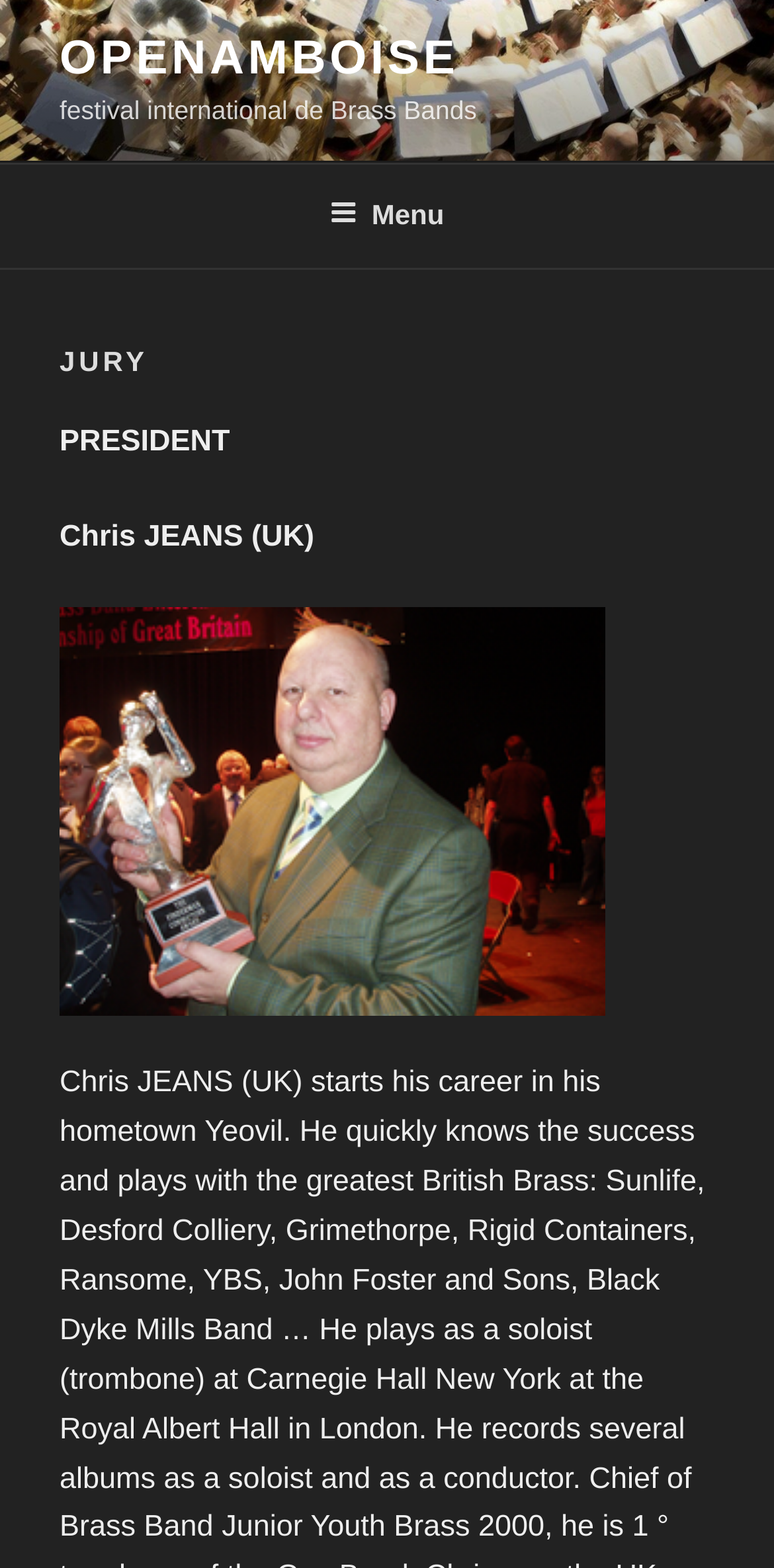What is the name of the organization?
Refer to the screenshot and deliver a thorough answer to the question presented.

The link element 'OPENAMBOISE' located at the top of the webpage suggests that it is the name of the organization or the website's title.